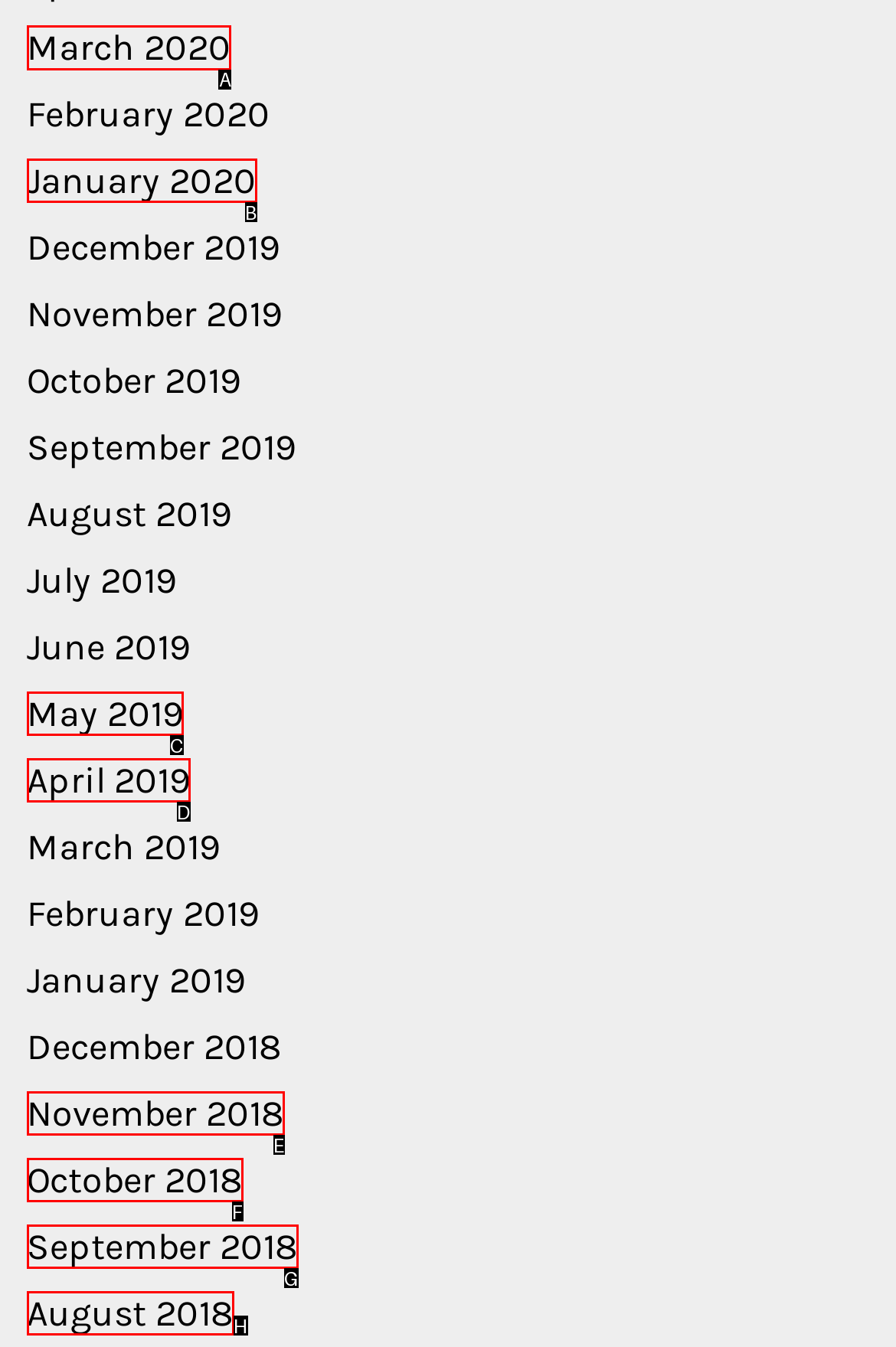Identify the HTML element to select in order to accomplish the following task: view March 2020
Reply with the letter of the chosen option from the given choices directly.

A